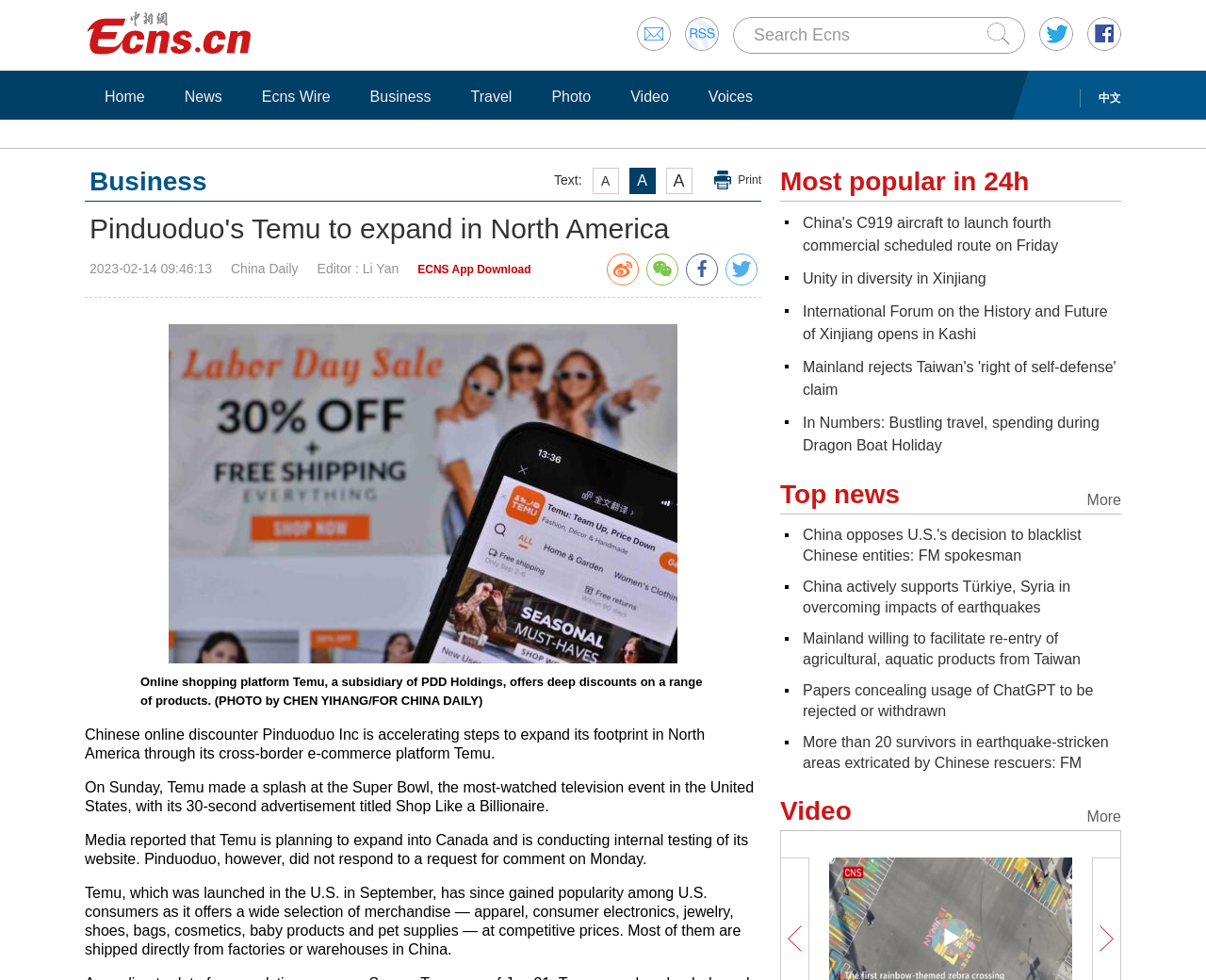Determine the bounding box coordinates of the section I need to click to execute the following instruction: "Click Home". Provide the coordinates as four float numbers between 0 and 1, i.e., [left, top, right, bottom].

[0.078, 0.088, 0.129, 0.109]